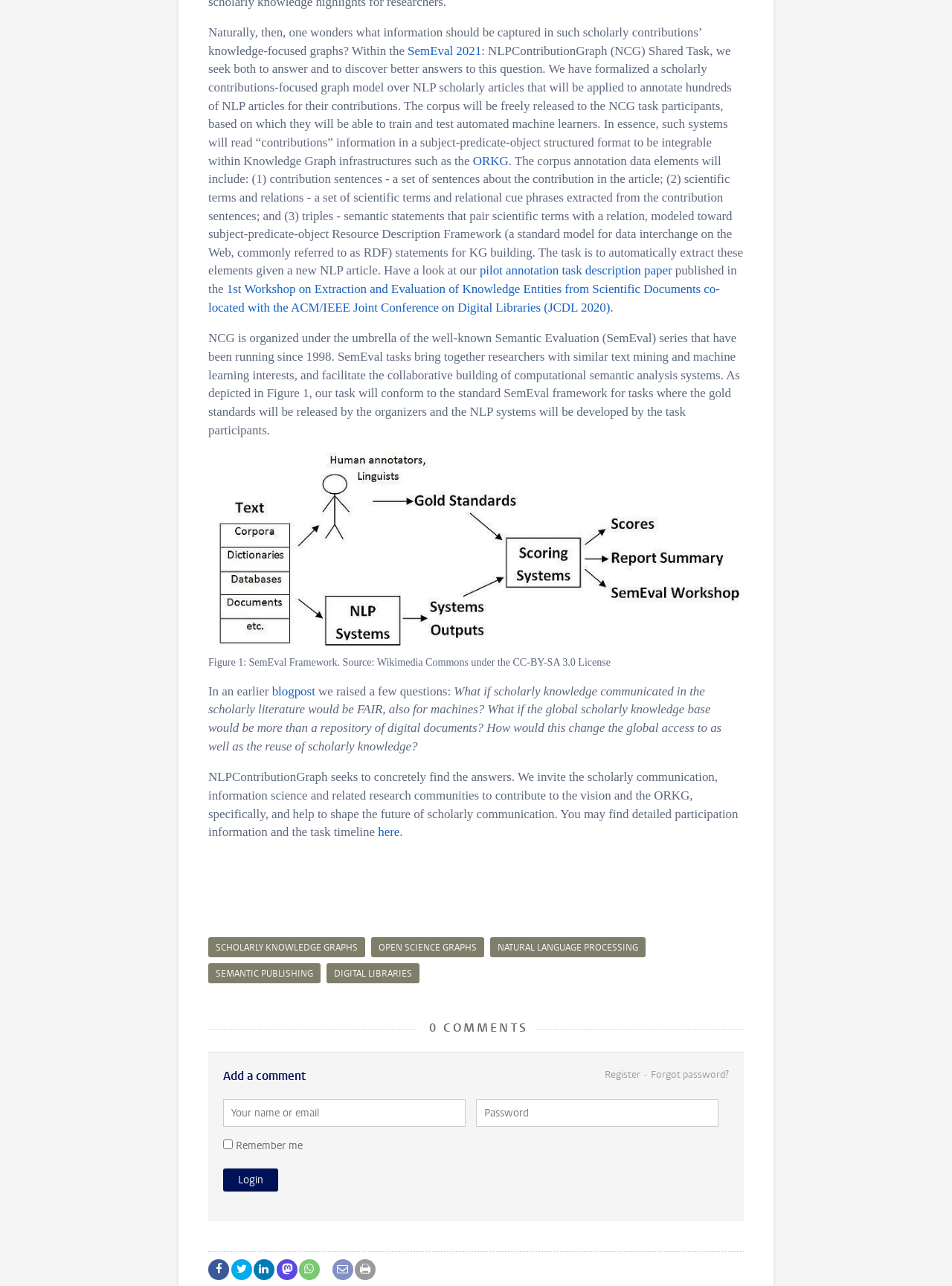Can you show the bounding box coordinates of the region to click on to complete the task described in the instruction: "Login to the system"?

[0.234, 0.909, 0.292, 0.927]